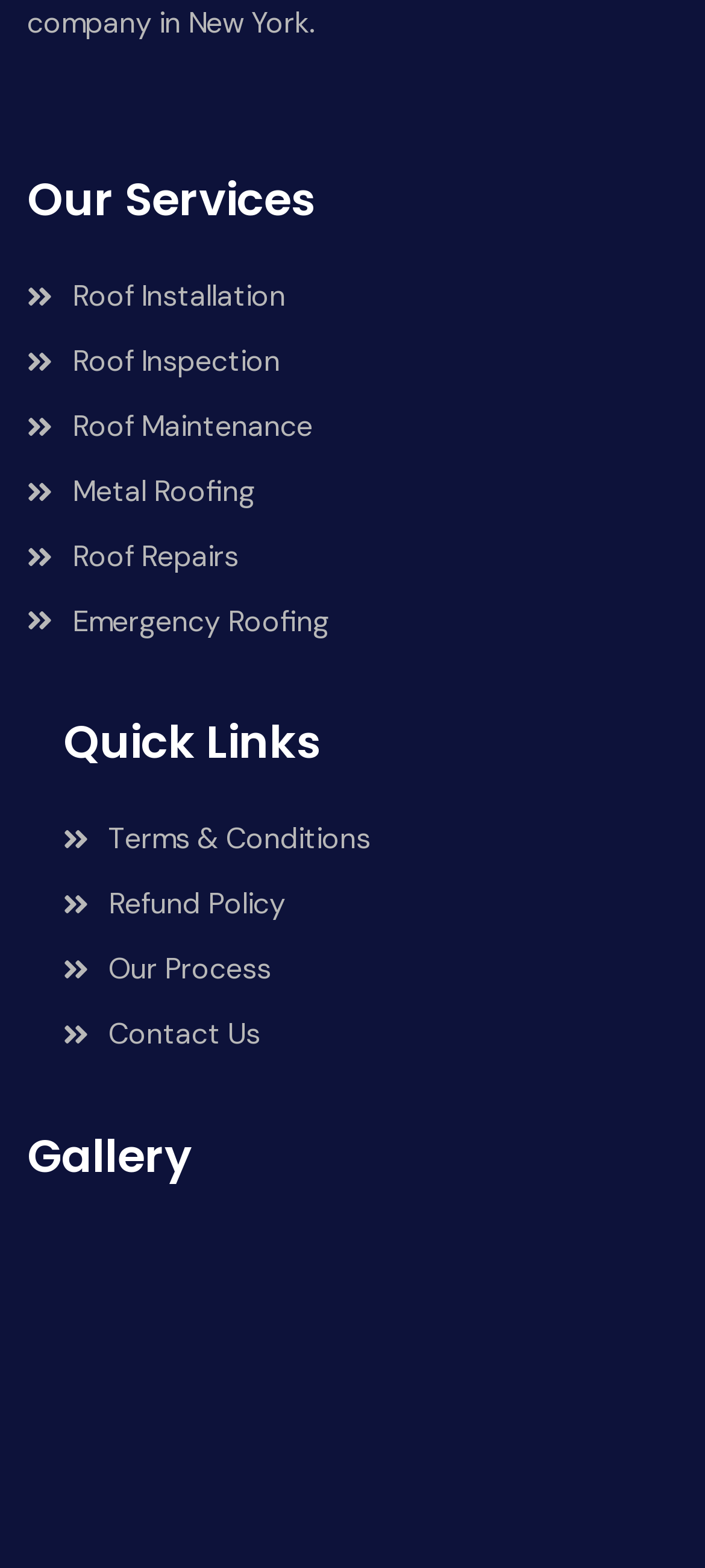Pinpoint the bounding box coordinates of the area that must be clicked to complete this instruction: "Learn about Metal Roofing".

[0.038, 0.298, 0.962, 0.328]